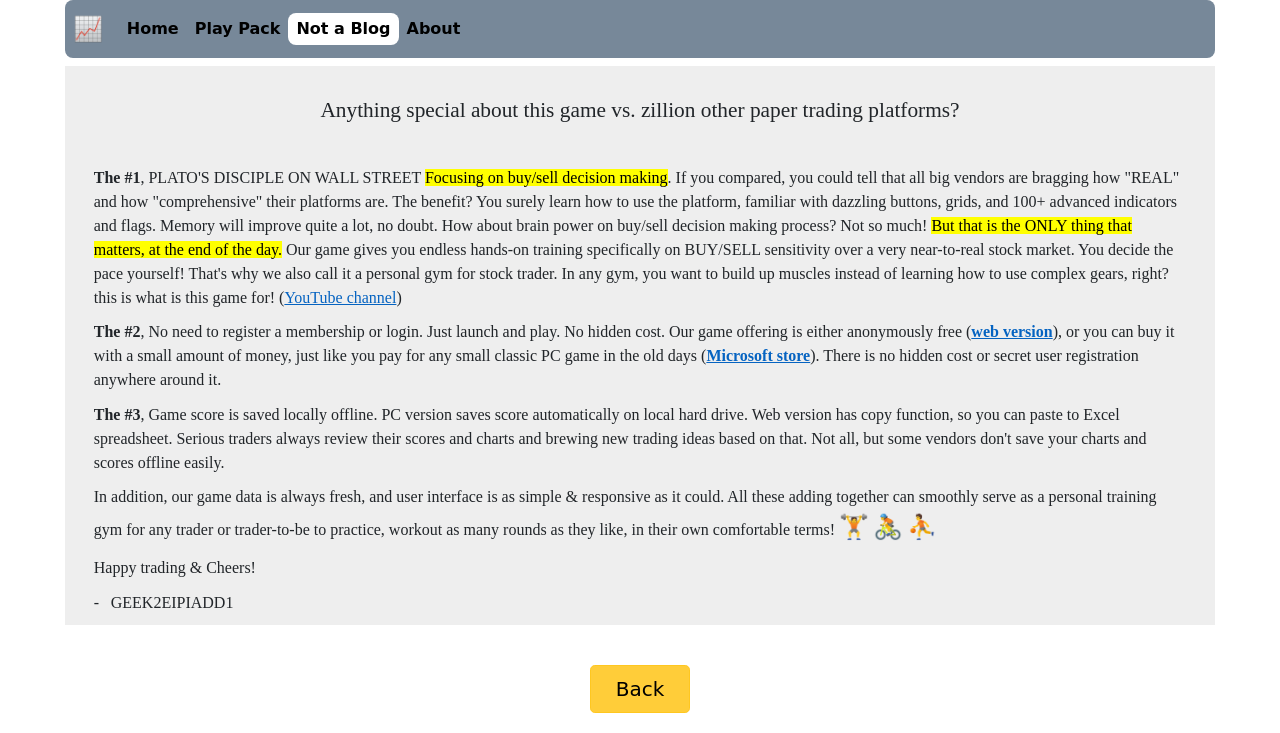Please answer the following query using a single word or phrase: 
What is the last sentence on the webpage?

Happy trading & Cheers!